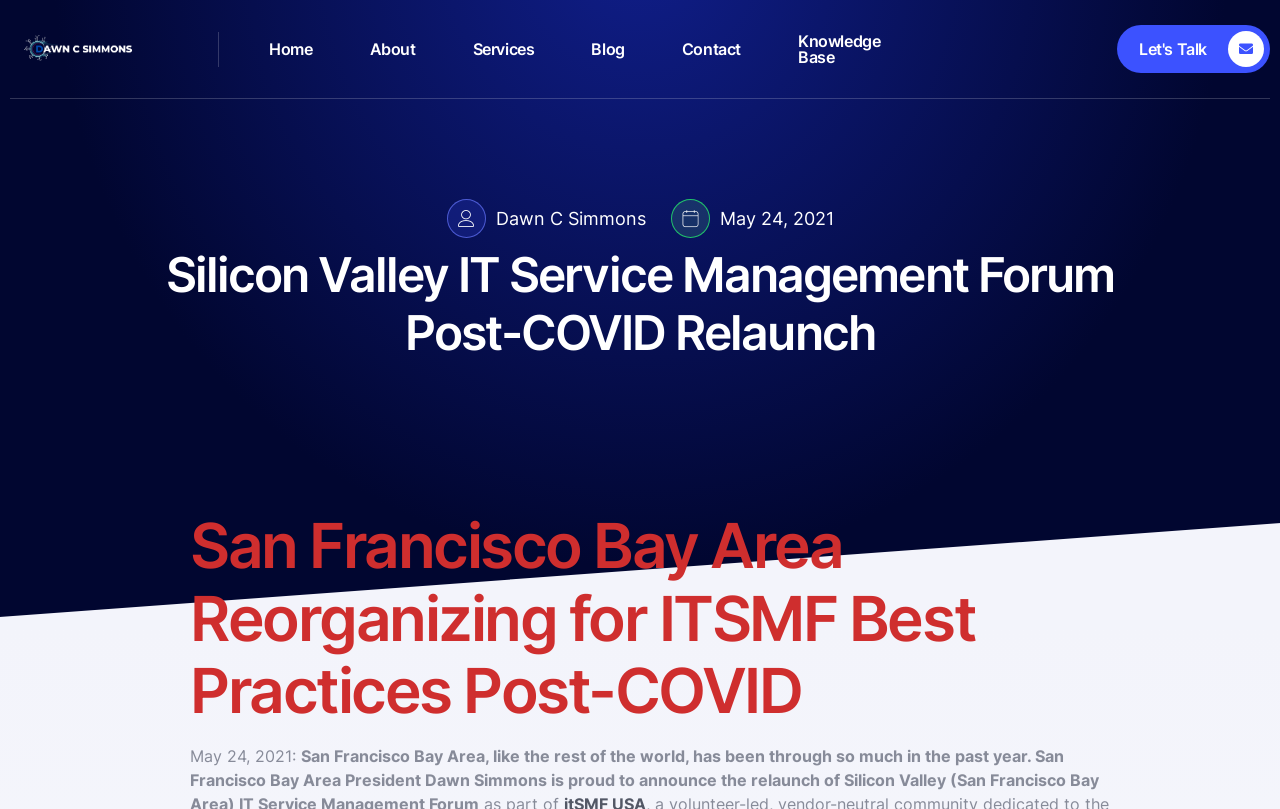Generate a thorough caption detailing the webpage content.

The webpage is about the Silicon Valley IT Service Management Forum Post-COVID Relaunch. At the top left, there is an image of Dawn C Simmons, a digital business process expert. Below the image, there is a navigation menu with six links: Home, About, Services, Blog, Contact, and Knowledge Base, aligned horizontally across the top of the page.

In the center of the page, there is a prominent heading that reads "Silicon Valley IT Service Management Forum Post-COVID Relaunch". Below this heading, there is a subheading that says "San Francisco Bay Area Reorganizing for ITSMF Best Practices Post-COVID", which takes up most of the page's width.

On the right side of the page, there is a section with the title "Let's Talk" and a "Learn More" link below it. Above this section, there is a text block with the name "Dawn C Simmons" and a date "May 24, 2021". There is another date "May 24, 2021" mentioned again at the bottom of the page.

Overall, the webpage appears to be an event or forum page, with a focus on IT service management in the San Francisco Bay Area, and features a prominent call-to-action to "Learn More".